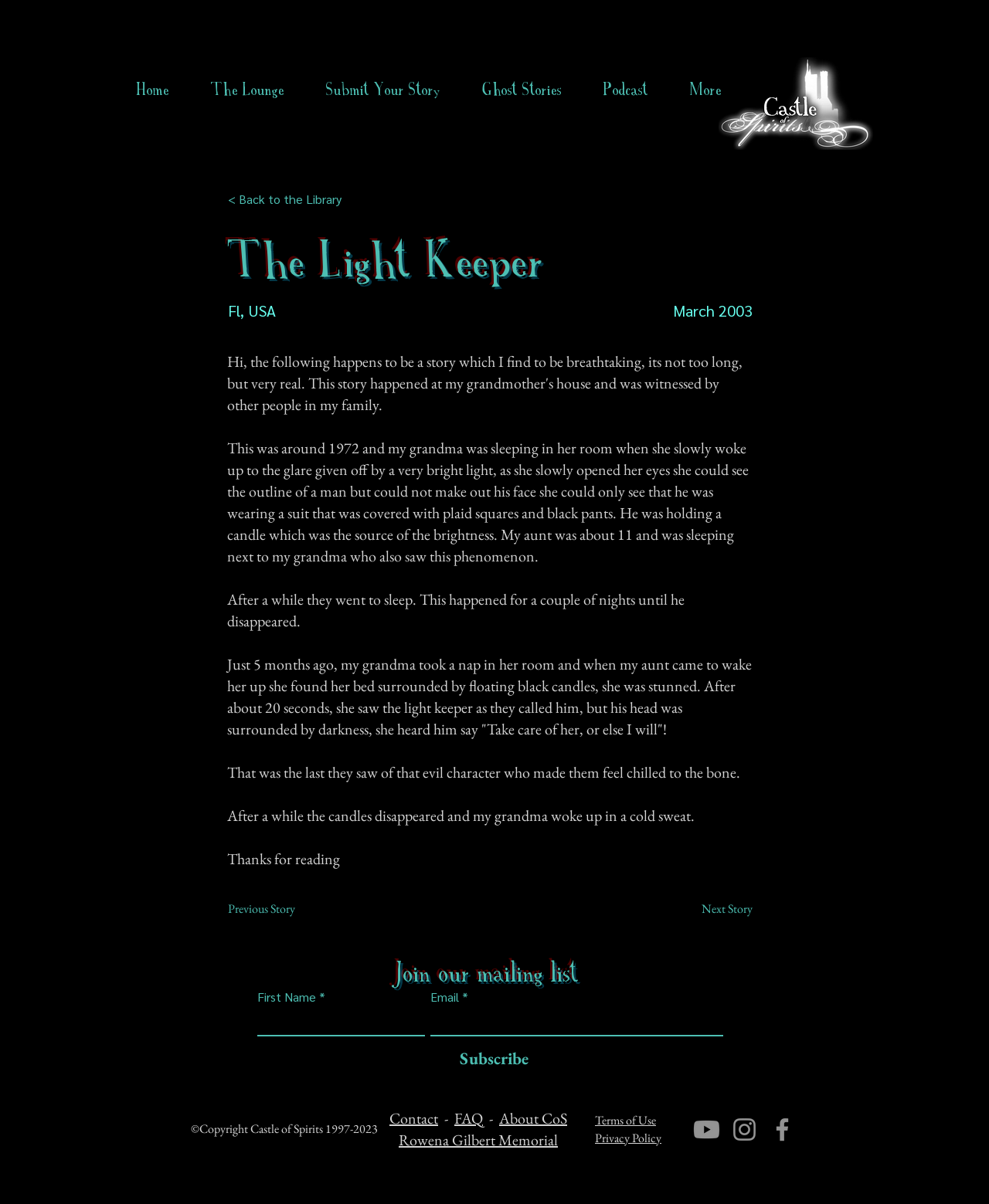Please identify the bounding box coordinates of the clickable area that will allow you to execute the instruction: "Submit your ghost story".

[0.309, 0.058, 0.466, 0.09]